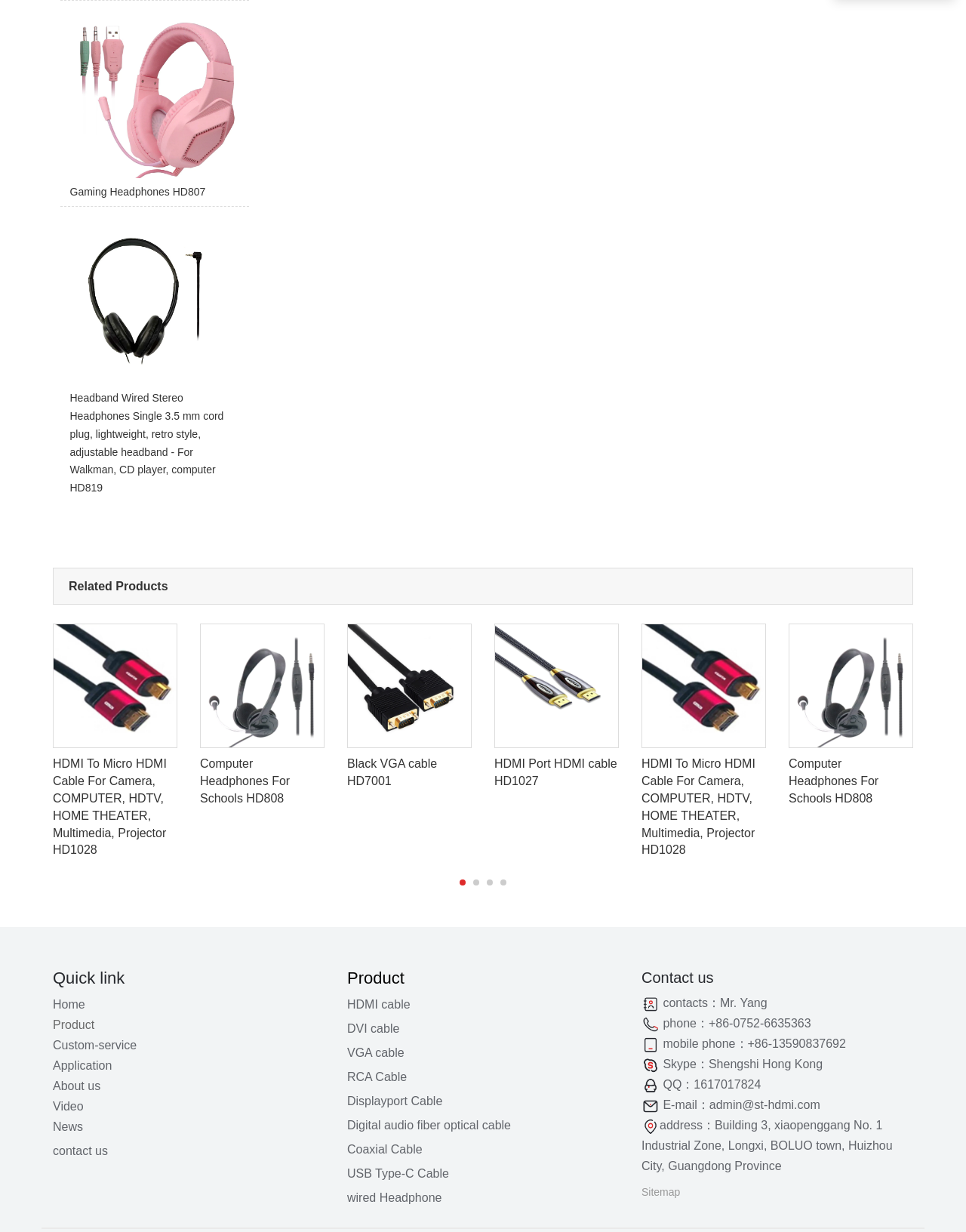Answer the question below in one word or phrase:
How many related products are shown?

5